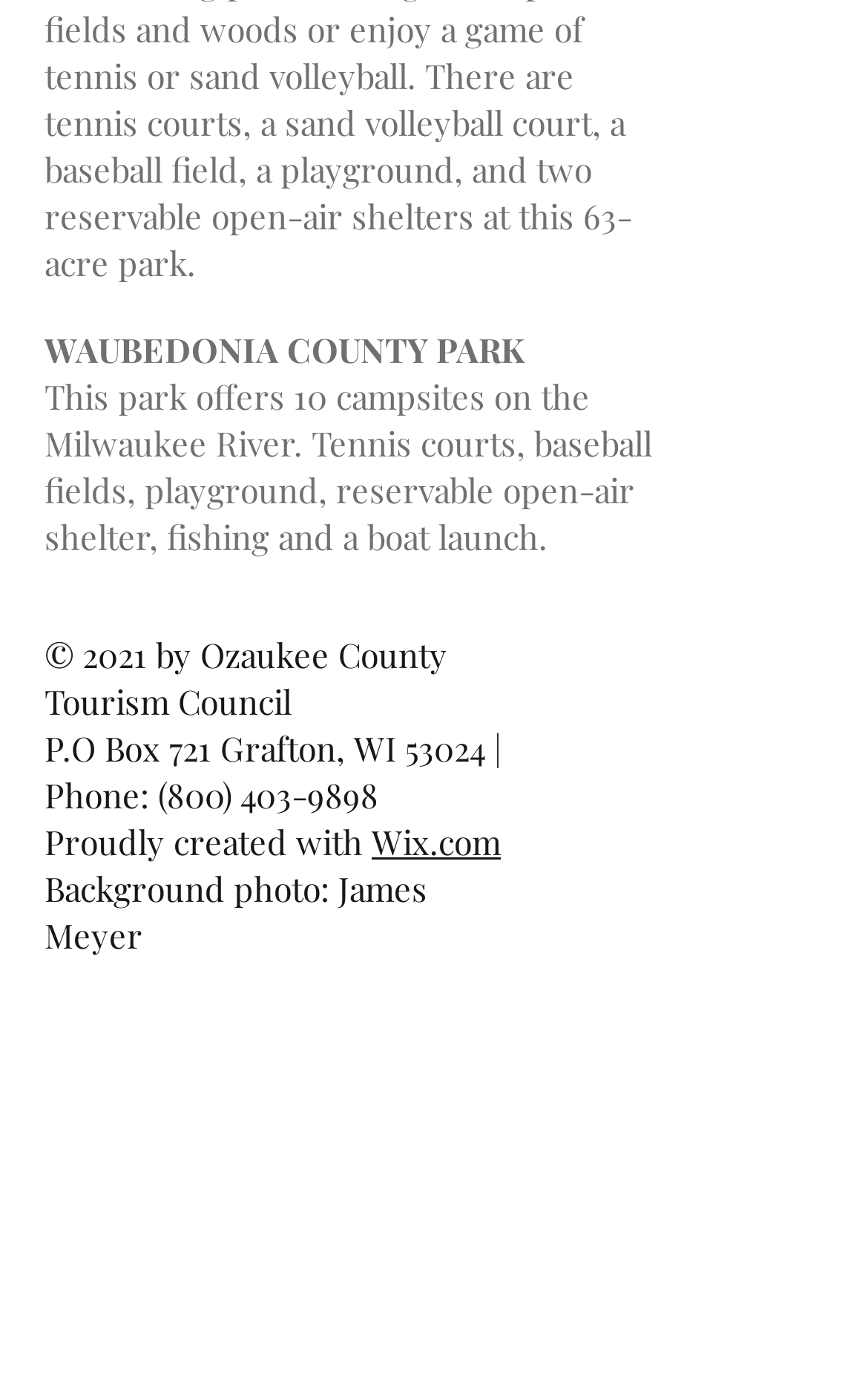What is the location of Ozaukee County Tourism Council?
From the screenshot, supply a one-word or short-phrase answer.

P.O Box 721 Grafton, WI 53024